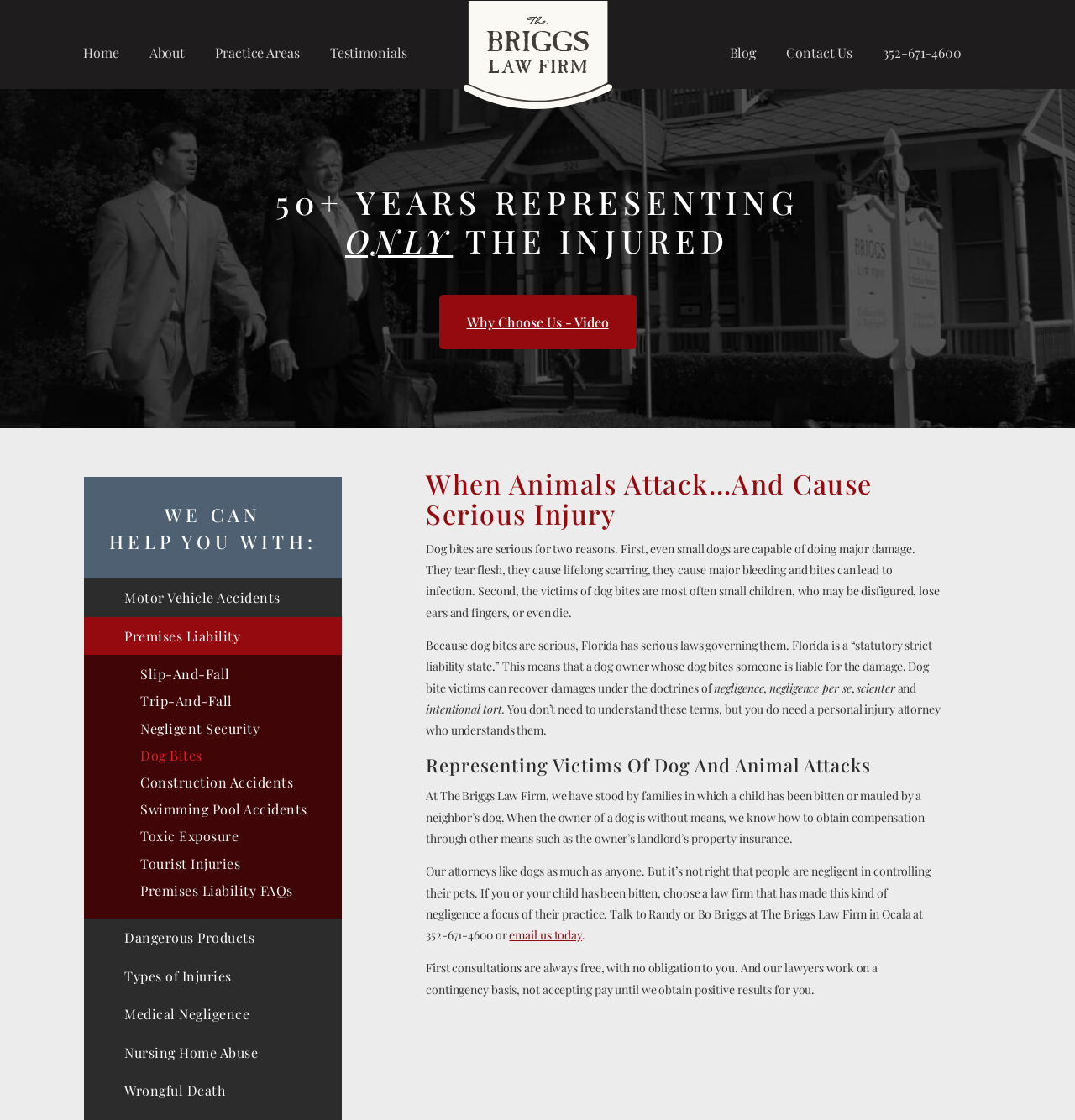Please indicate the bounding box coordinates of the element's region to be clicked to achieve the instruction: "Contact 'The Briggs Law Firm' at 352-671-4600". Provide the coordinates as four float numbers between 0 and 1, i.e., [left, top, right, bottom].

[0.821, 0.02, 0.895, 0.074]